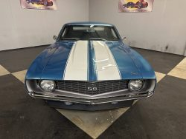What is the design element on the hood?
Please give a detailed and elaborate answer to the question based on the image.

The car features distinctive white racing stripes running down the center of the hood, adding to its sporty appearance, which is the design element on the hood.